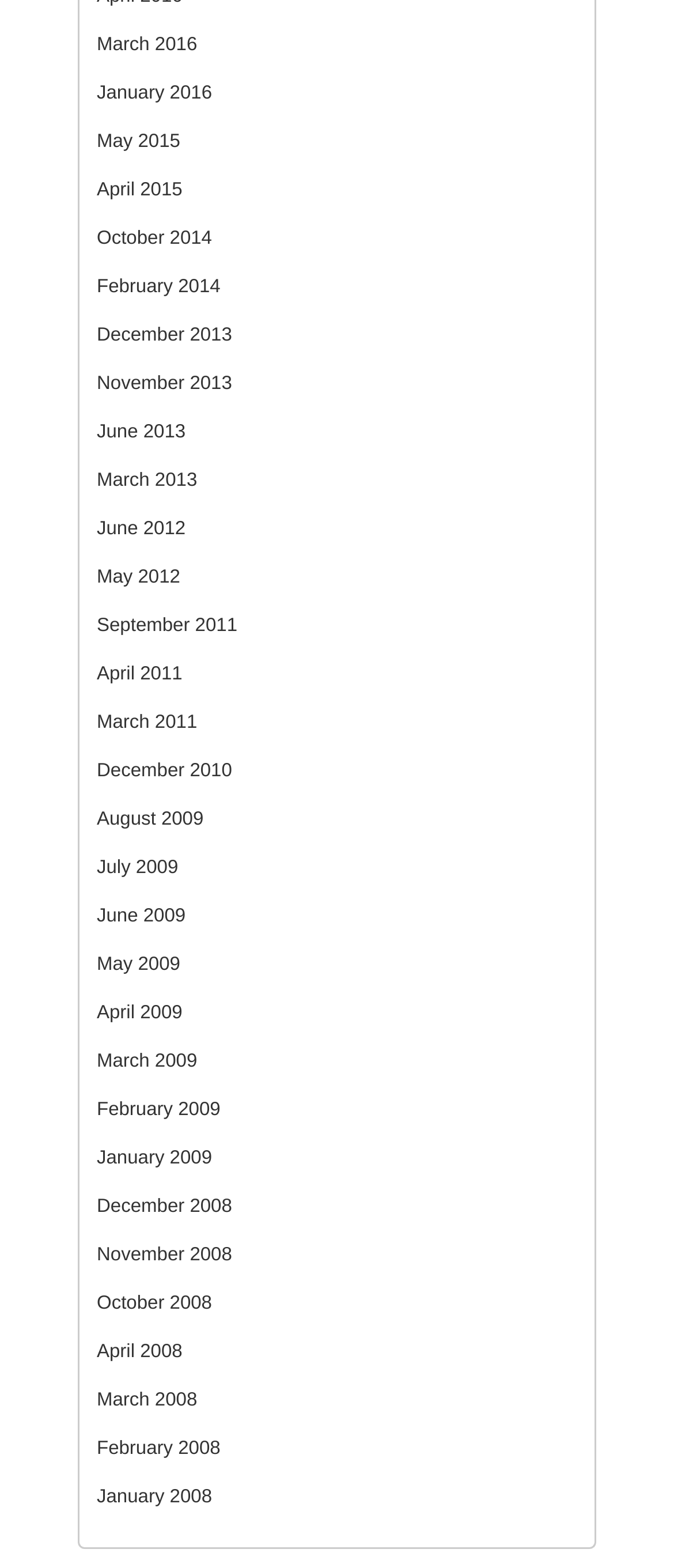Locate the bounding box coordinates of the area that needs to be clicked to fulfill the following instruction: "view January 2016". The coordinates should be in the format of four float numbers between 0 and 1, namely [left, top, right, bottom].

[0.144, 0.053, 0.315, 0.066]